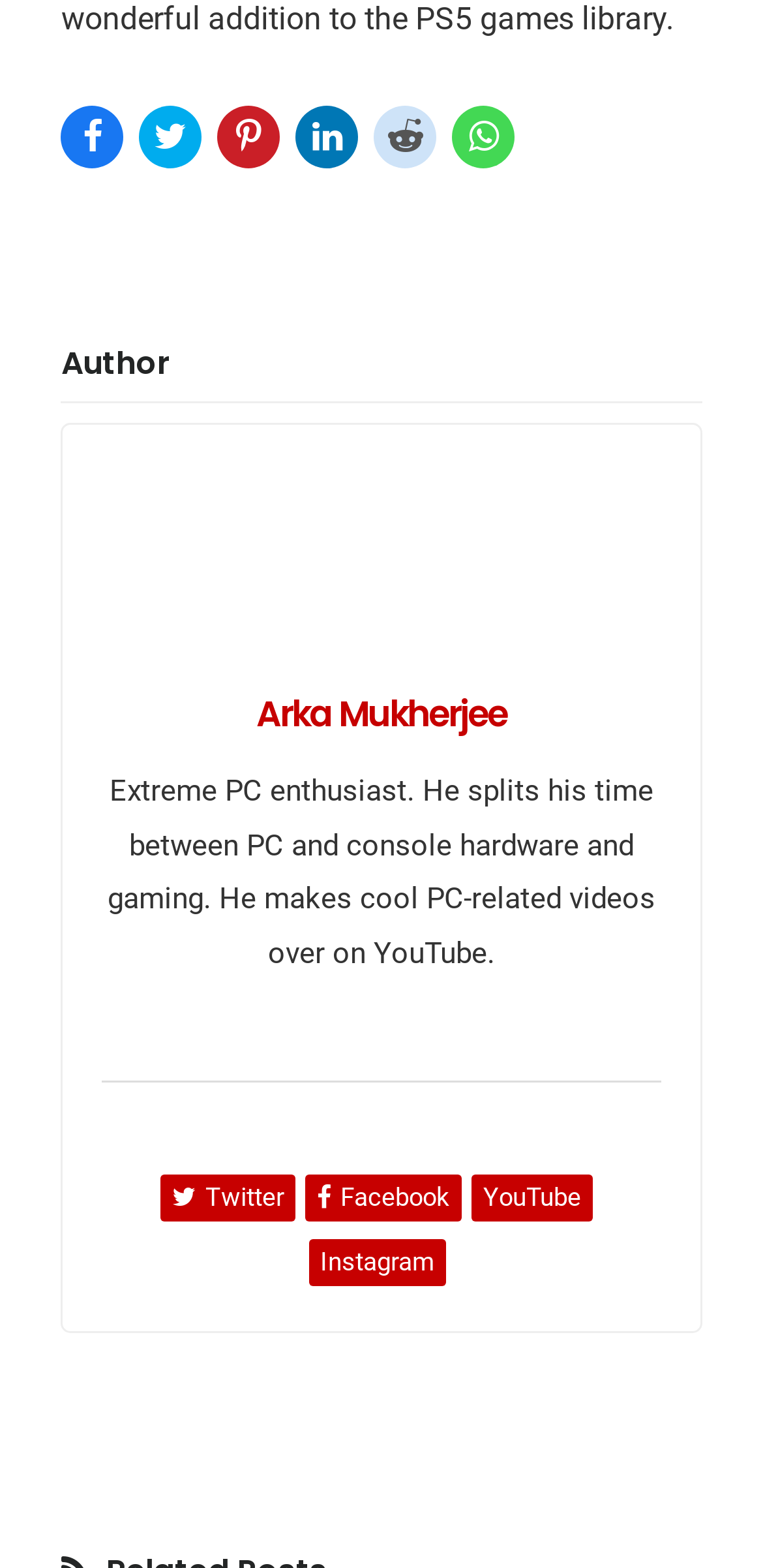What is the author's name? Look at the image and give a one-word or short phrase answer.

Arka Mukherjee